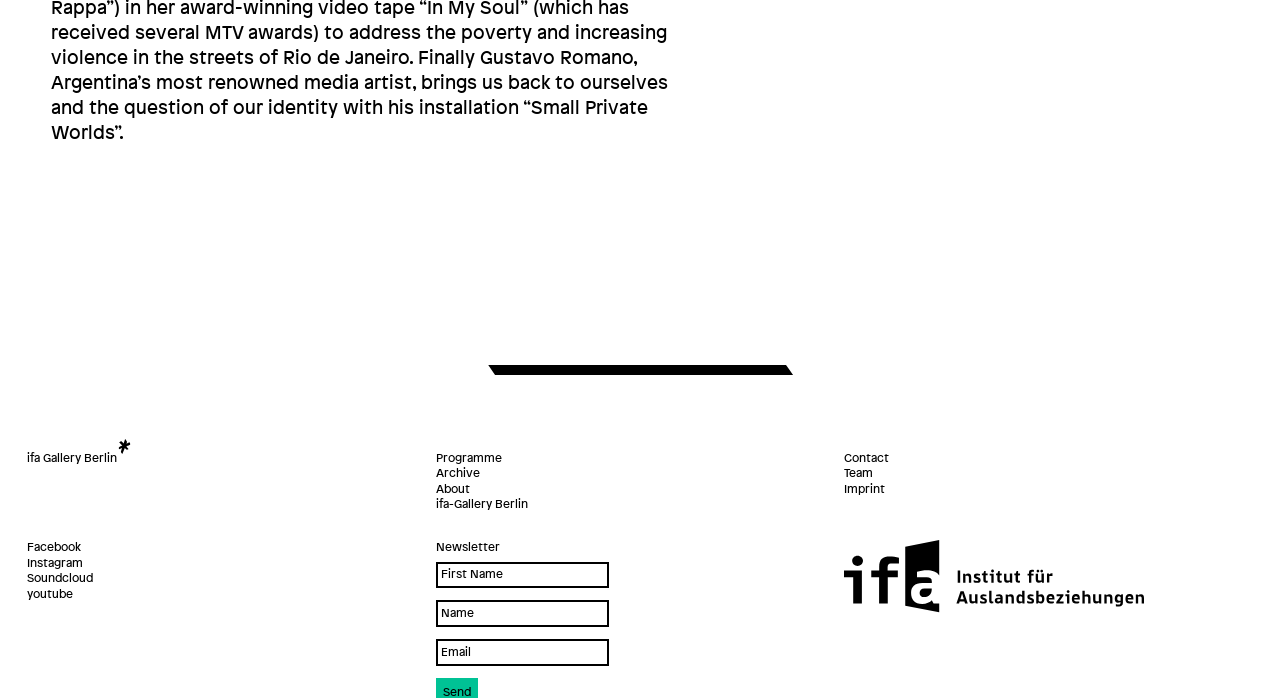Can you pinpoint the bounding box coordinates for the clickable element required for this instruction: "visit Facebook"? The coordinates should be four float numbers between 0 and 1, i.e., [left, top, right, bottom].

[0.021, 0.774, 0.063, 0.796]